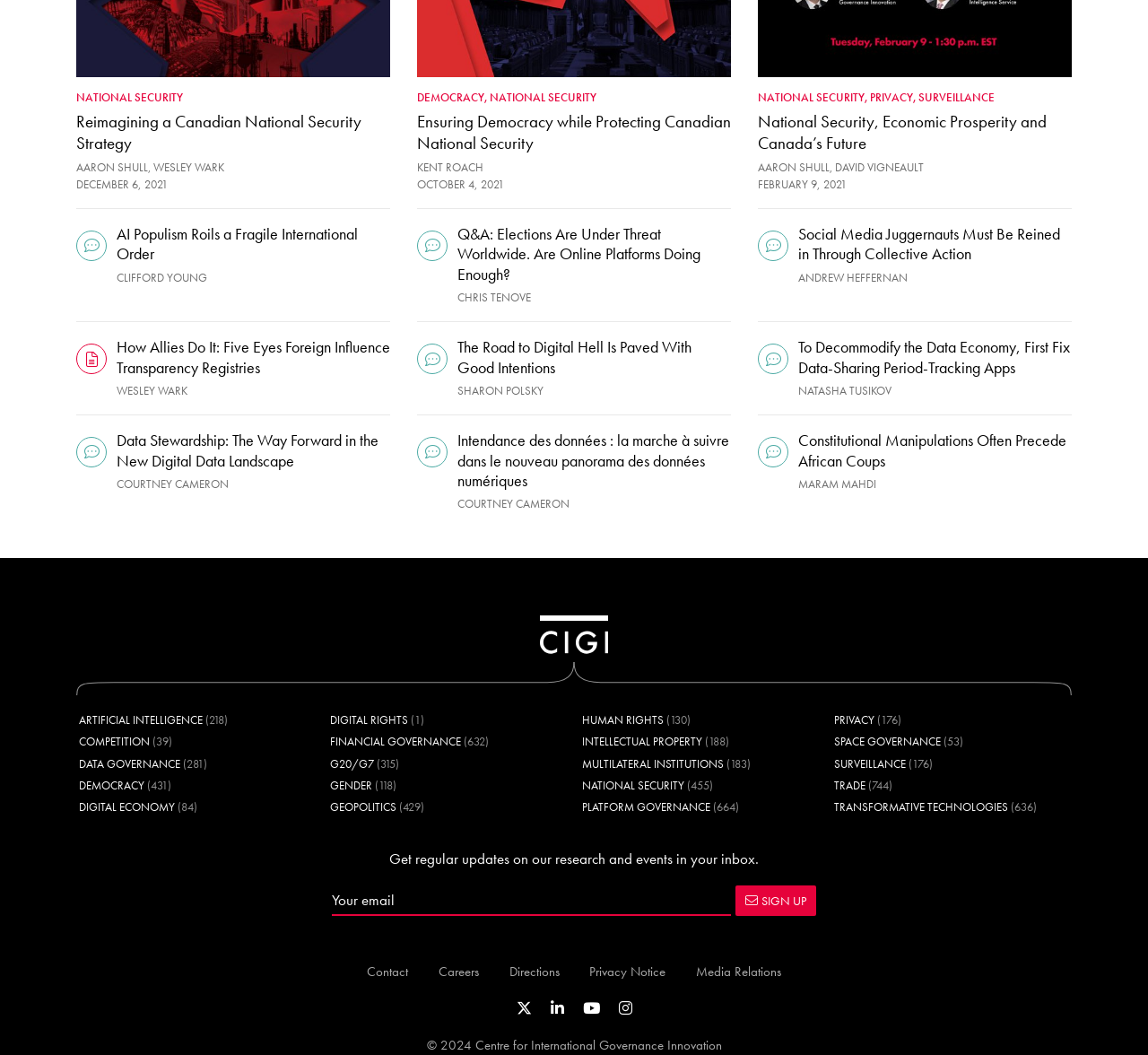Identify the bounding box coordinates of the region that should be clicked to execute the following instruction: "Click on the link 'AI Populism Roils a Fragile International Order'".

[0.101, 0.212, 0.311, 0.25]